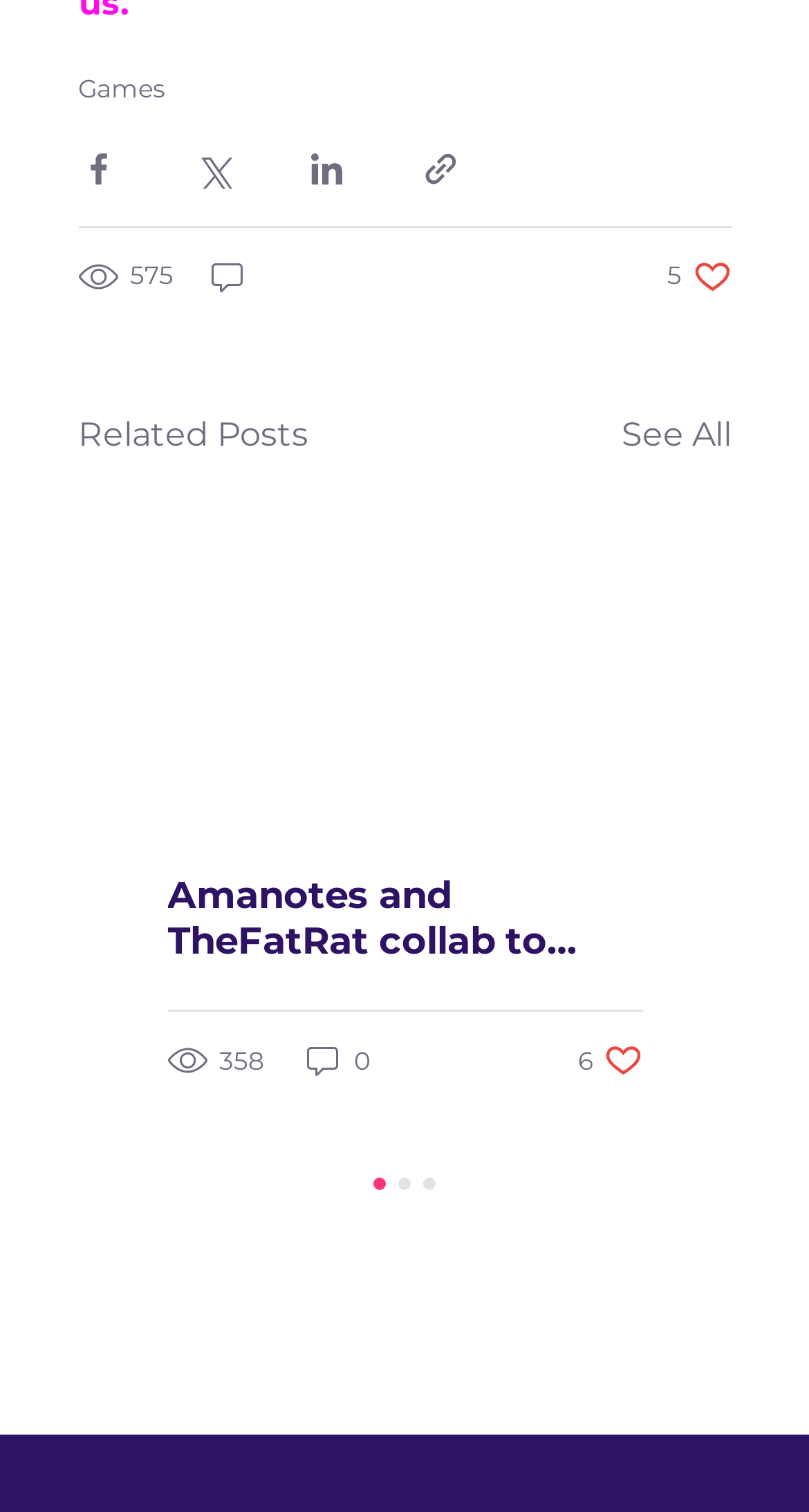Specify the bounding box coordinates of the area to click in order to execute this command: 'Like the post'. The coordinates should consist of four float numbers ranging from 0 to 1, and should be formatted as [left, top, right, bottom].

[0.714, 0.688, 0.794, 0.715]